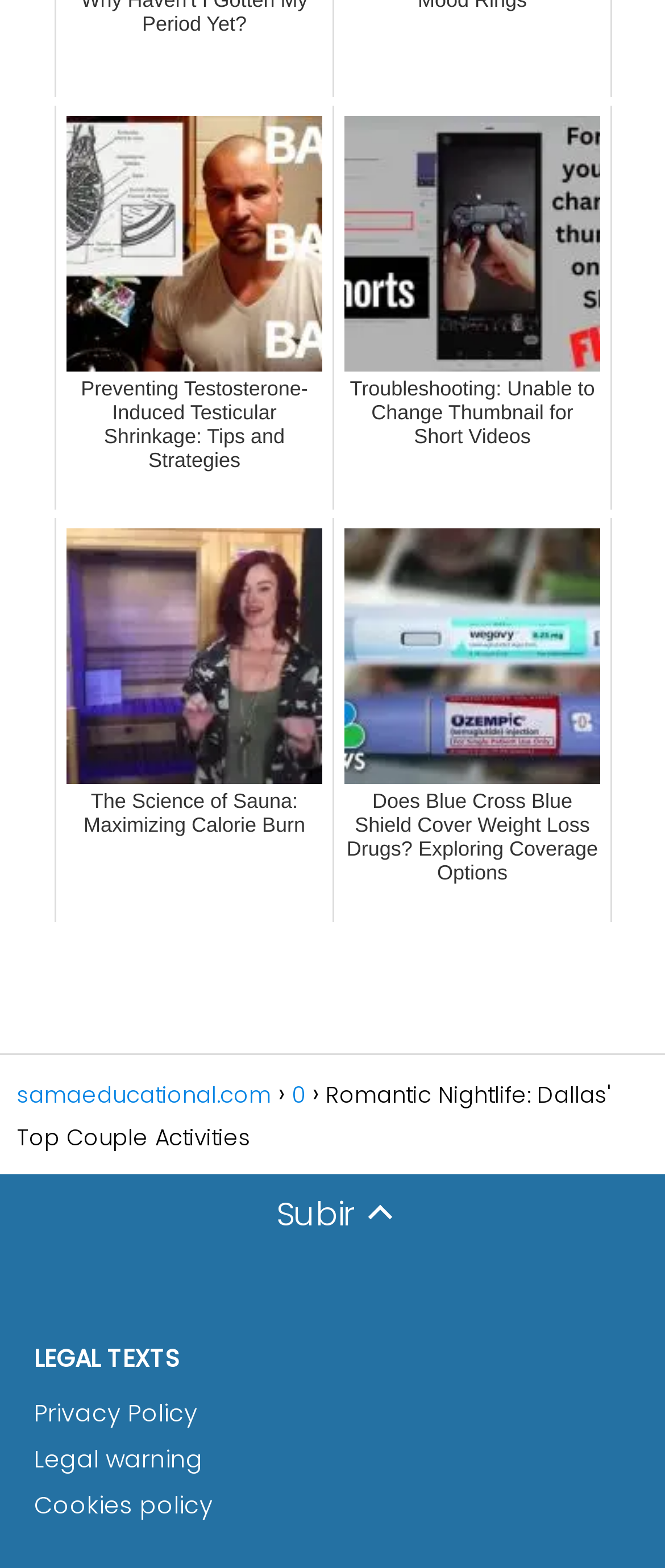What is the text at the bottom of the webpage?
Refer to the screenshot and respond with a concise word or phrase.

LEGAL TEXTS